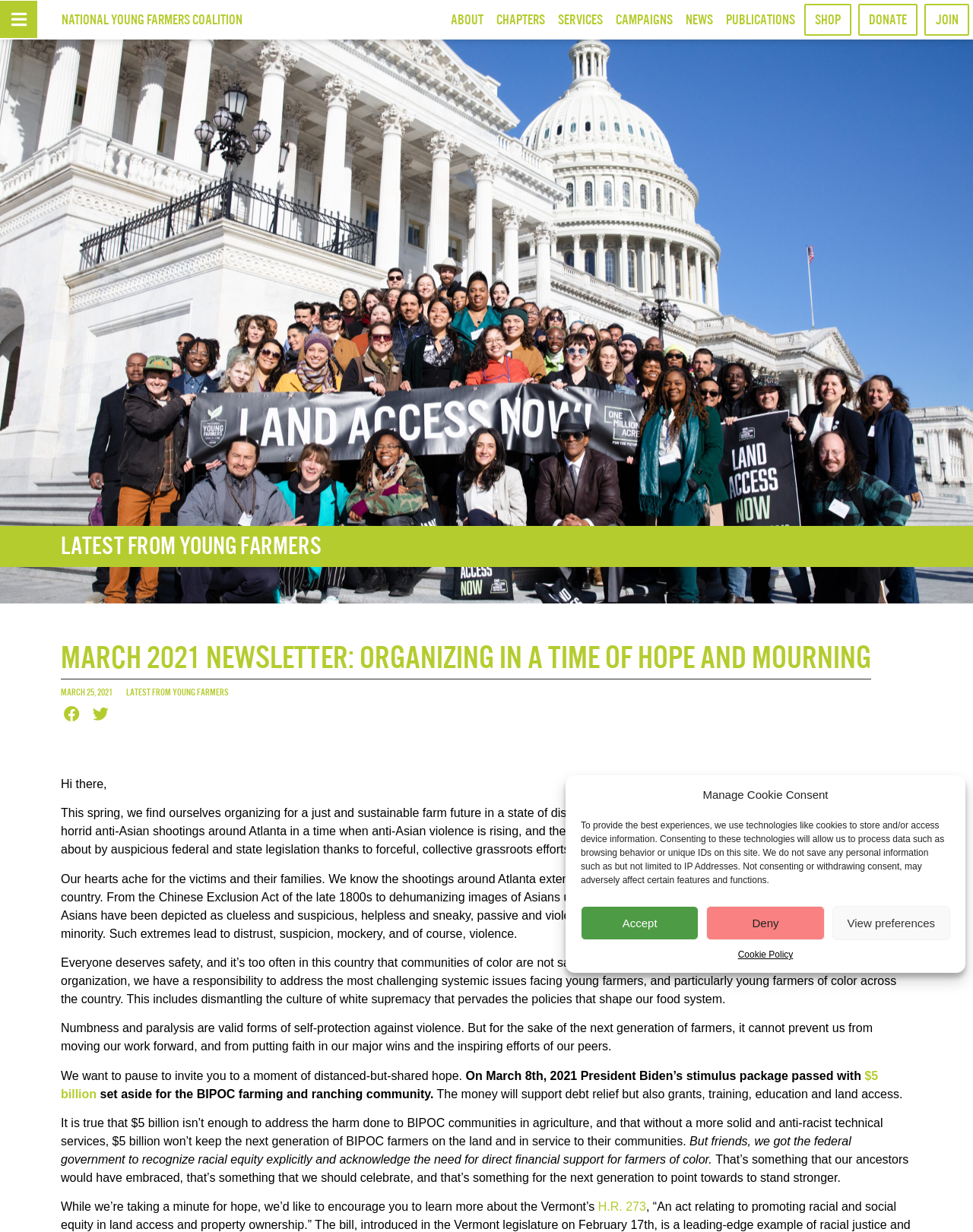What is the name of the organization?
Give a thorough and detailed response to the question.

I found the answer by looking at the top-left corner of the webpage, where it says 'NATIONAL YOUNG FARMERS COALITION' in a heading element.